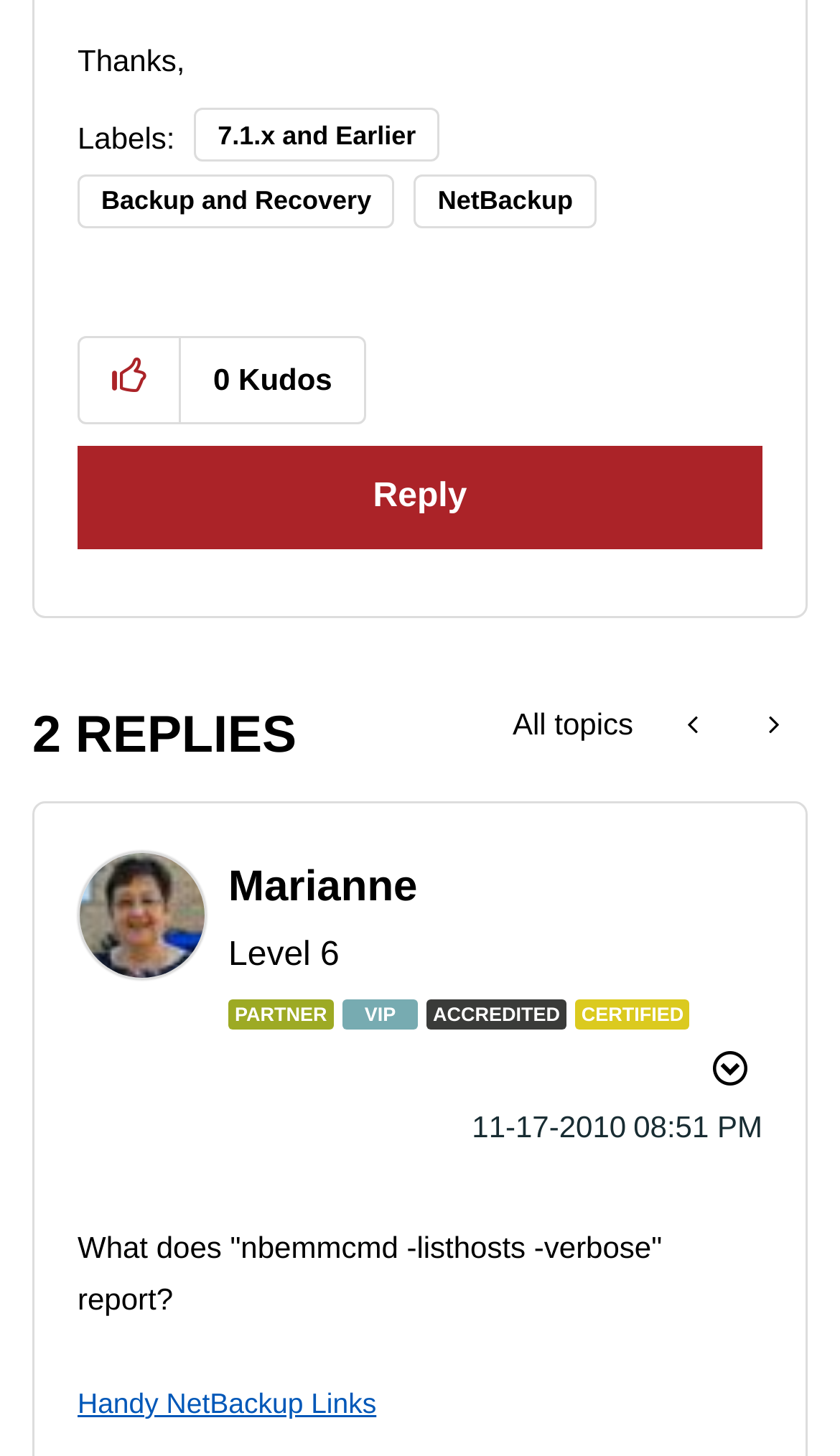Provide the bounding box coordinates of the HTML element described as: "Handy NetBackup Links". The bounding box coordinates should be four float numbers between 0 and 1, i.e., [left, top, right, bottom].

[0.092, 0.953, 0.448, 0.975]